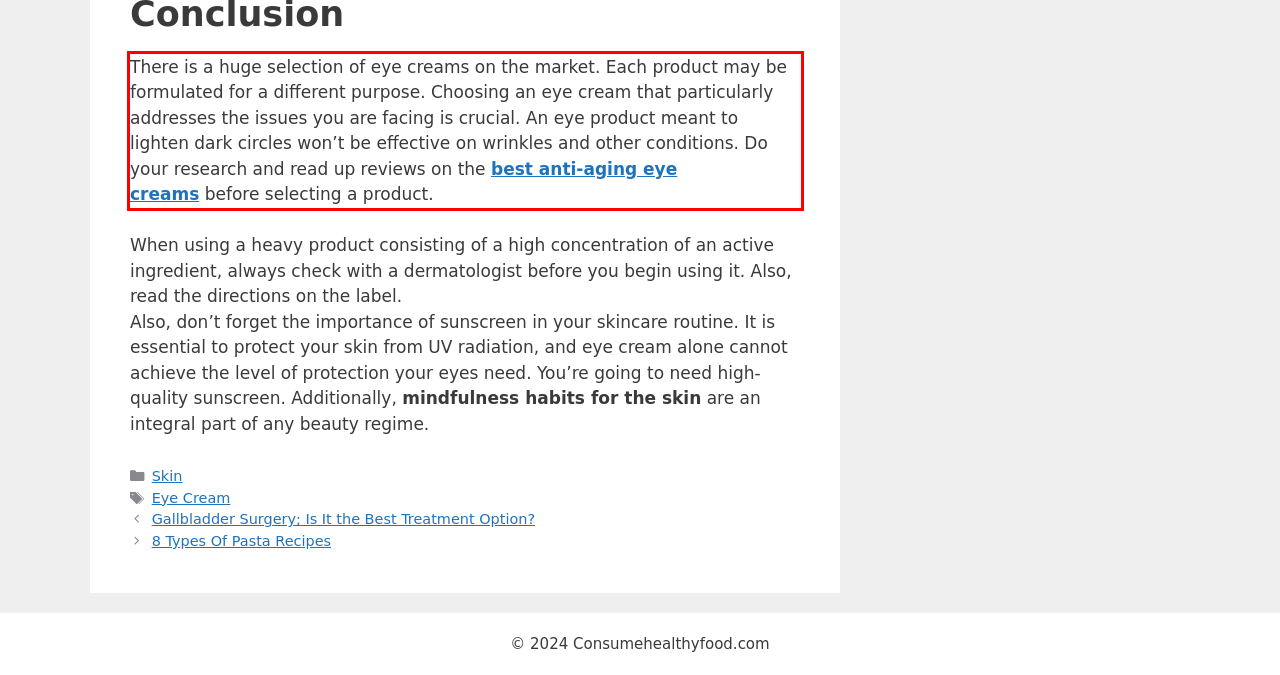Using the provided webpage screenshot, identify and read the text within the red rectangle bounding box.

There is a huge selection of eye creams on the market. Each product may be formulated for a different purpose. Choosing an eye cream that particularly addresses the issues you are facing is crucial. An eye product meant to lighten dark circles won’t be effective on wrinkles and other conditions. Do your research and read up reviews on the best anti-aging eye creams before selecting a product.